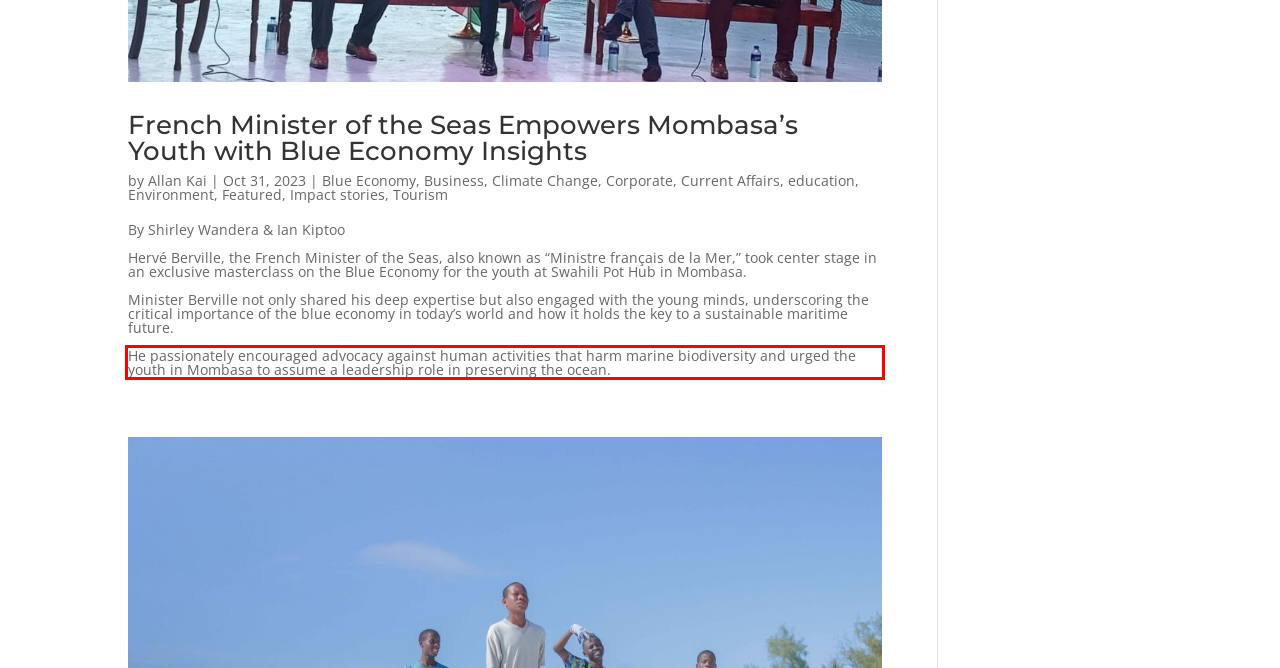You are provided with a screenshot of a webpage that includes a red bounding box. Extract and generate the text content found within the red bounding box.

He passionately encouraged advocacy against human activities that harm marine biodiversity and urged the youth in Mombasa to assume a leadership role in preserving the ocean.